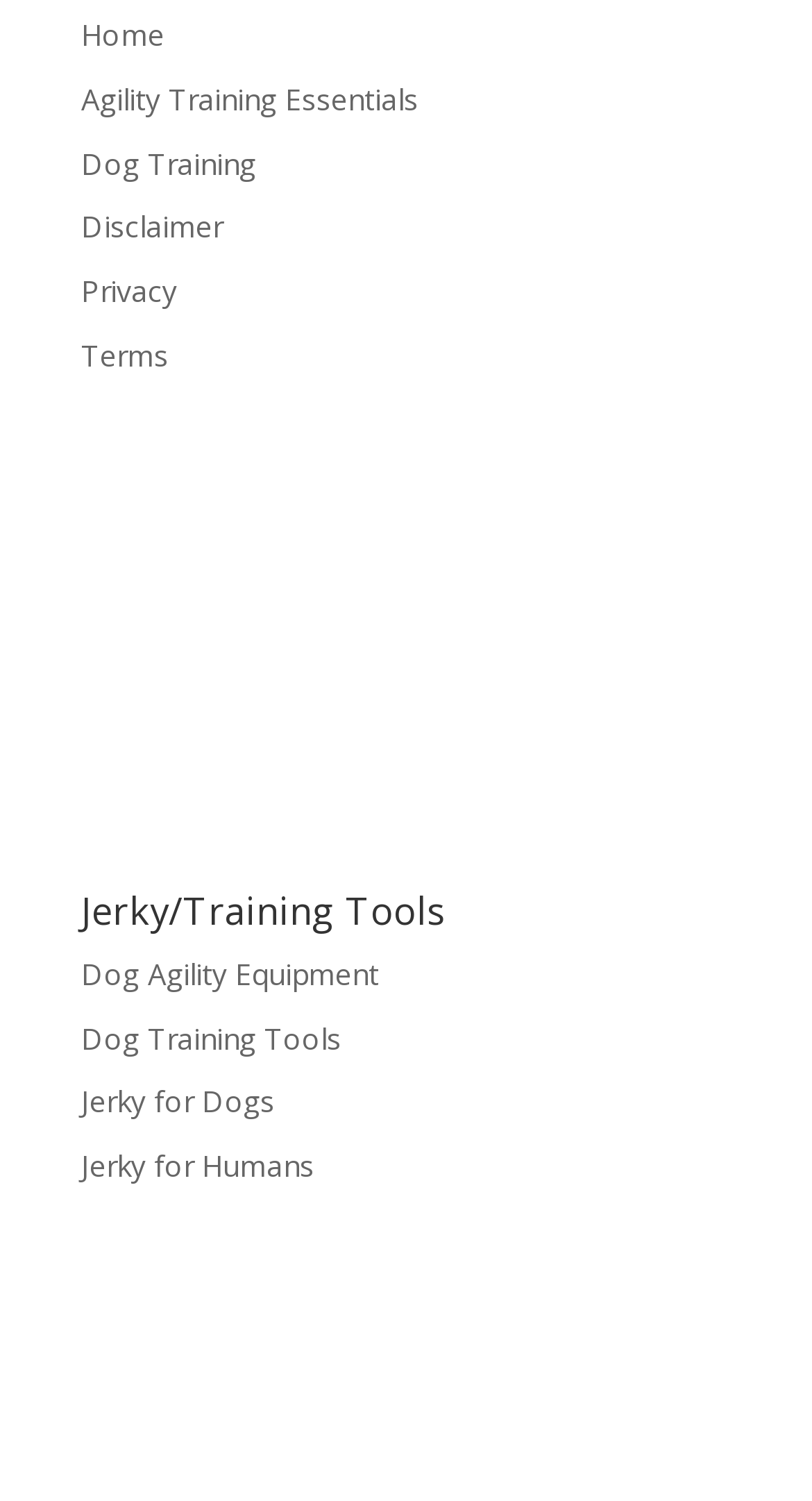What type of equipment is mentioned in the webpage?
Examine the webpage screenshot and provide an in-depth answer to the question.

The webpage mentions dog agility equipment as one of the categories, which can be inferred from the link 'Dog Agility Equipment'.